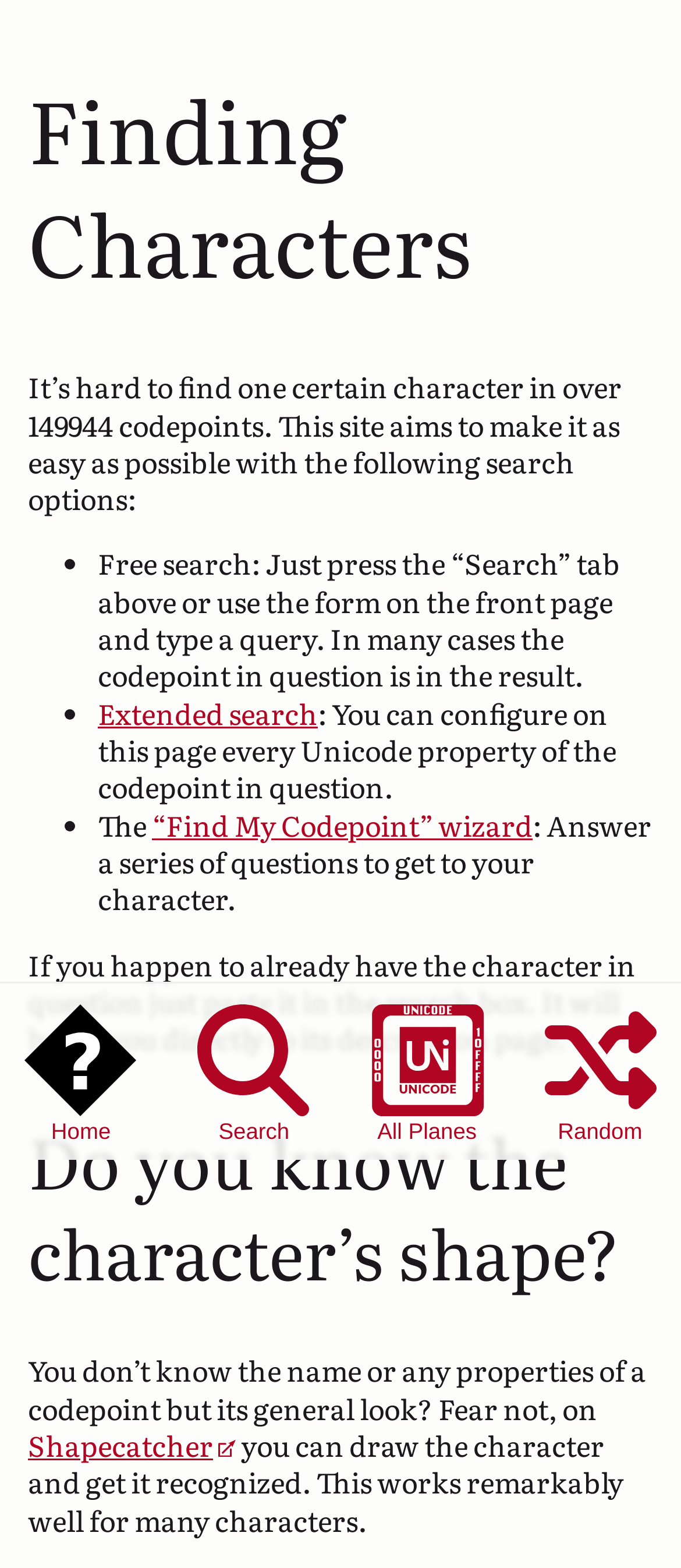Articulate a complete and detailed caption of the webpage elements.

The webpage is dedicated to Unicode and provides an explanation of how to navigate the site. At the top, there are four links: "Home", "Search", "All Planes", and "Random", each accompanied by an image. 

Below these links, there is a heading "Finding Characters" followed by a paragraph of text explaining the difficulty of finding a specific character among over 149,944 codepoints and the site's aim to make it easier. 

The page then lists three search options: free search, extended search, and the "Find My Codepoint" wizard. Each option is described in a short paragraph, with the extended search option allowing users to configure Unicode properties and the wizard guiding users through a series of questions to find their character.

Further down, there is a paragraph suggesting that users can paste a character into the search box to directly access its description page. 

The page also has a section with a heading "Do you know the character's shape?" which asks users if they know the general look of a character but not its name or properties. This section promotes the "Shapecatcher" tool, which allows users to draw a character and get it recognized.